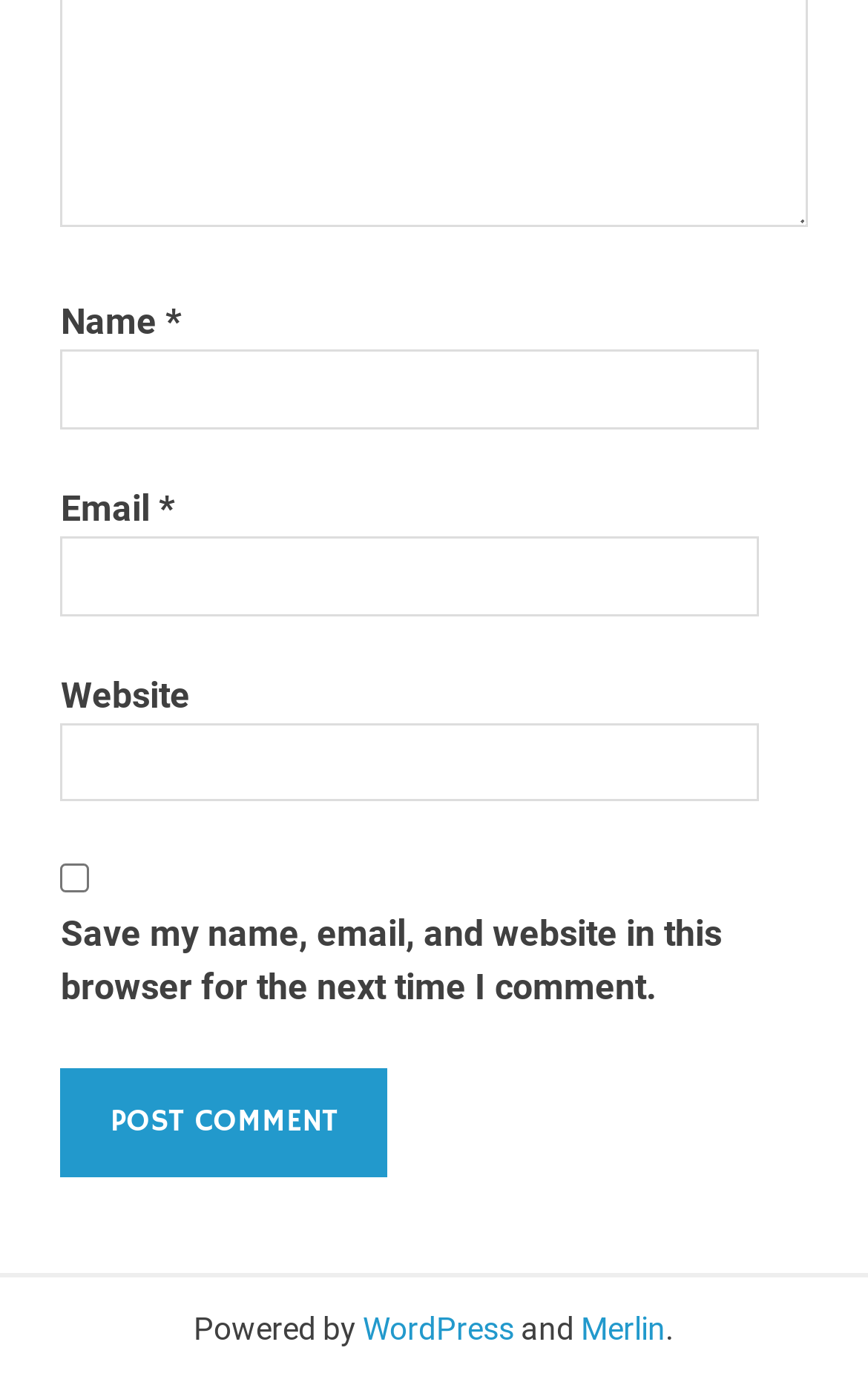What is the software powering the website?
Provide an in-depth and detailed explanation in response to the question.

The footer of the webpage contains the text 'Powered by WordPress and Merlin', indicating that WordPress is one of the software powering the website.